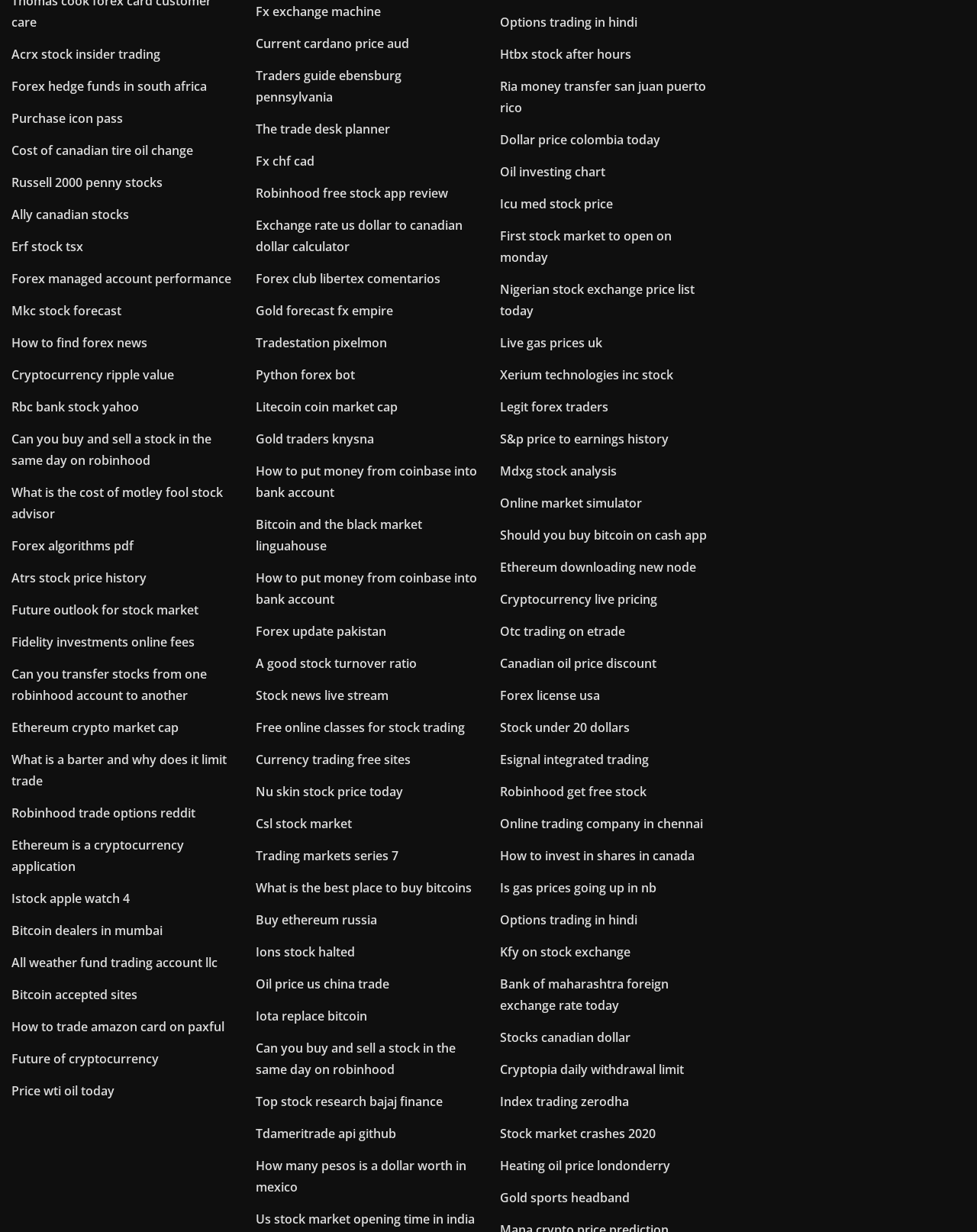Use a single word or phrase to answer the question:
Are there any images on this webpage?

No